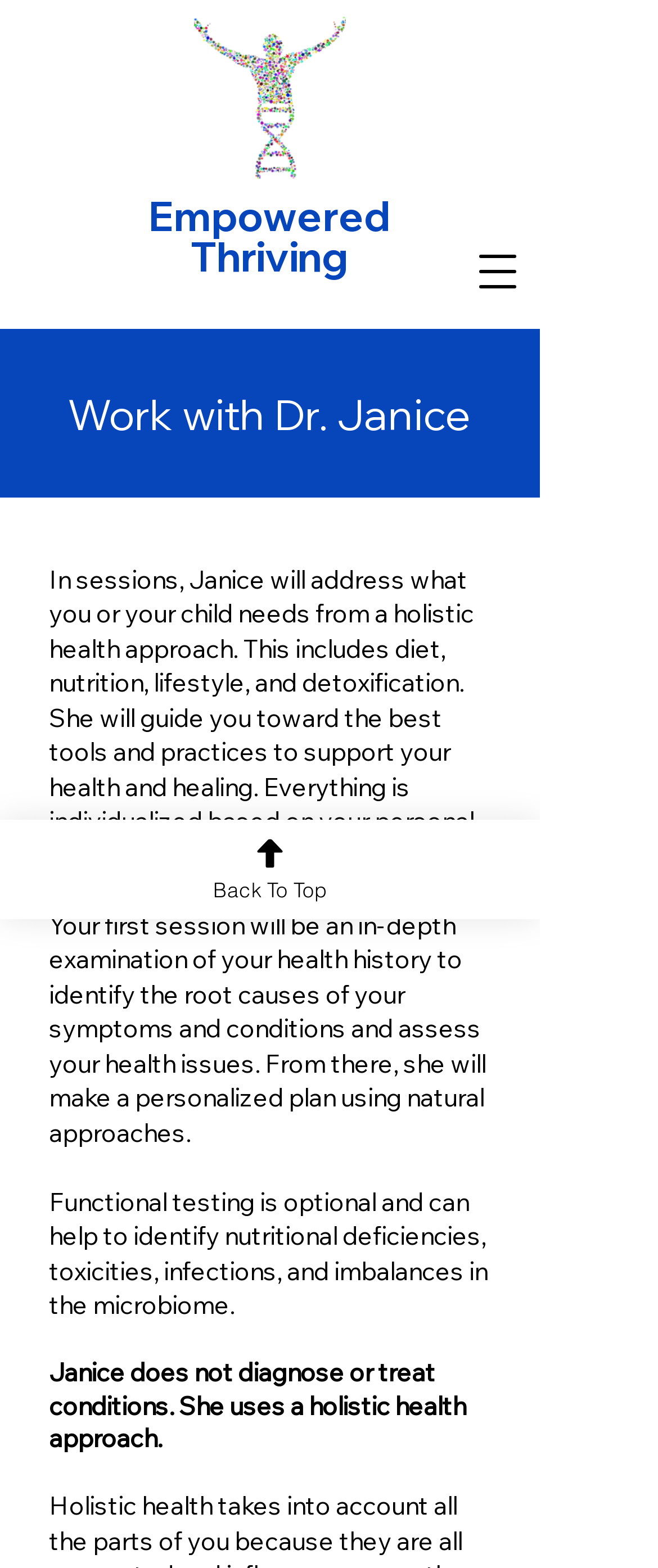Respond to the question with just a single word or phrase: 
Who is the person mentioned on this webpage?

Dr. Janice